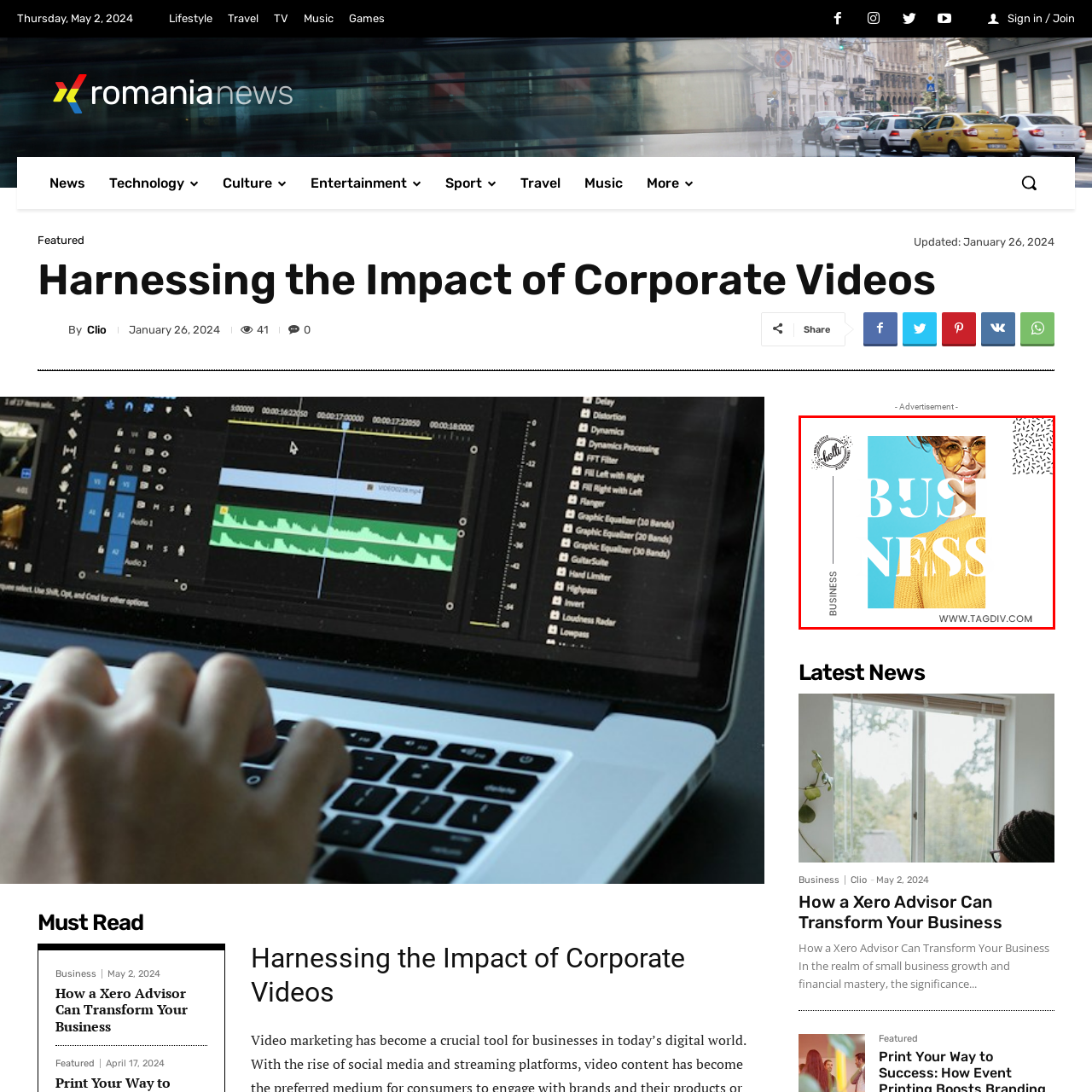Provide an in-depth caption for the picture enclosed by the red frame.

The image features a stylish young woman with a playful expression, wearing trendy yellow sunglasses and a bright yellow sweater. She stands against a vivid blue backdrop, which complements her cheerful demeanor. The word "BUSINESS" is prominently displayed across her, partially obscured, emphasizing the theme of the image. The design incorporates modern, graphic elements, combining a playful aesthetic with a professional message, reflecting the fusion of fashion and business. The bottom corner of the image includes the website tag "www.TAGDIV.com," hinting at a connection to blogging or digital content creation, particularly in the lifestyle or business realm.